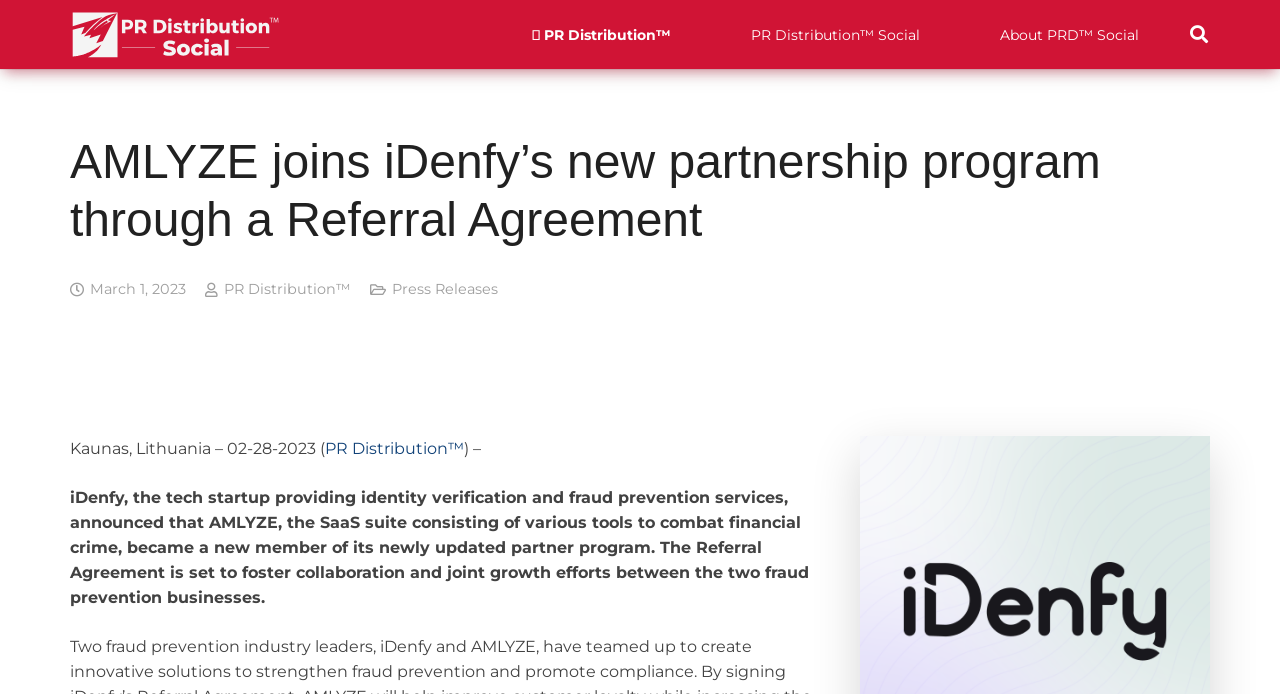Provide a brief response to the question below using a single word or phrase: 
What is the name of the tech startup mentioned in the article?

iDenfy